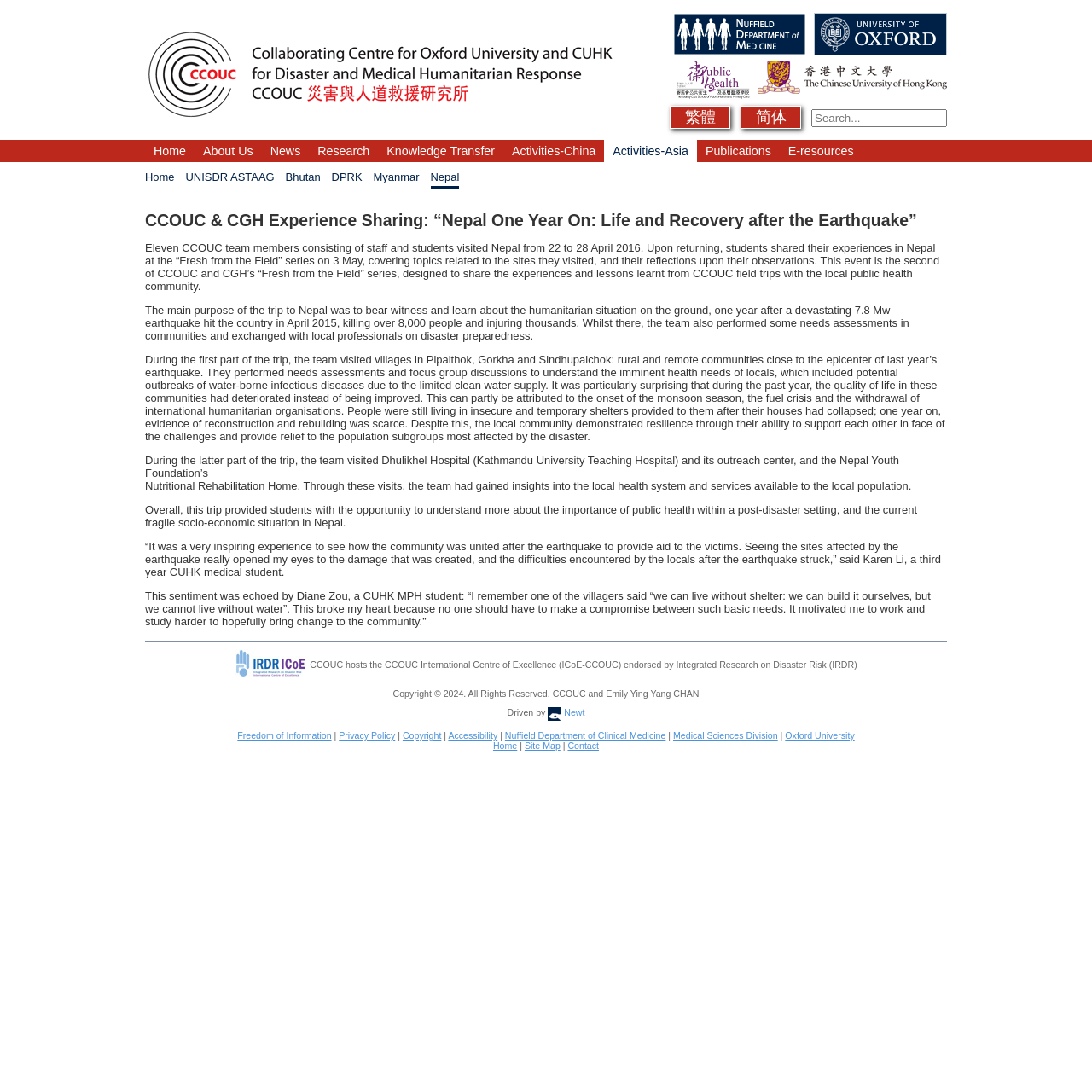Locate the bounding box coordinates of the area that needs to be clicked to fulfill the following instruction: "Read about Nepal One Year On". The coordinates should be in the format of four float numbers between 0 and 1, namely [left, top, right, bottom].

[0.133, 0.193, 0.867, 0.211]